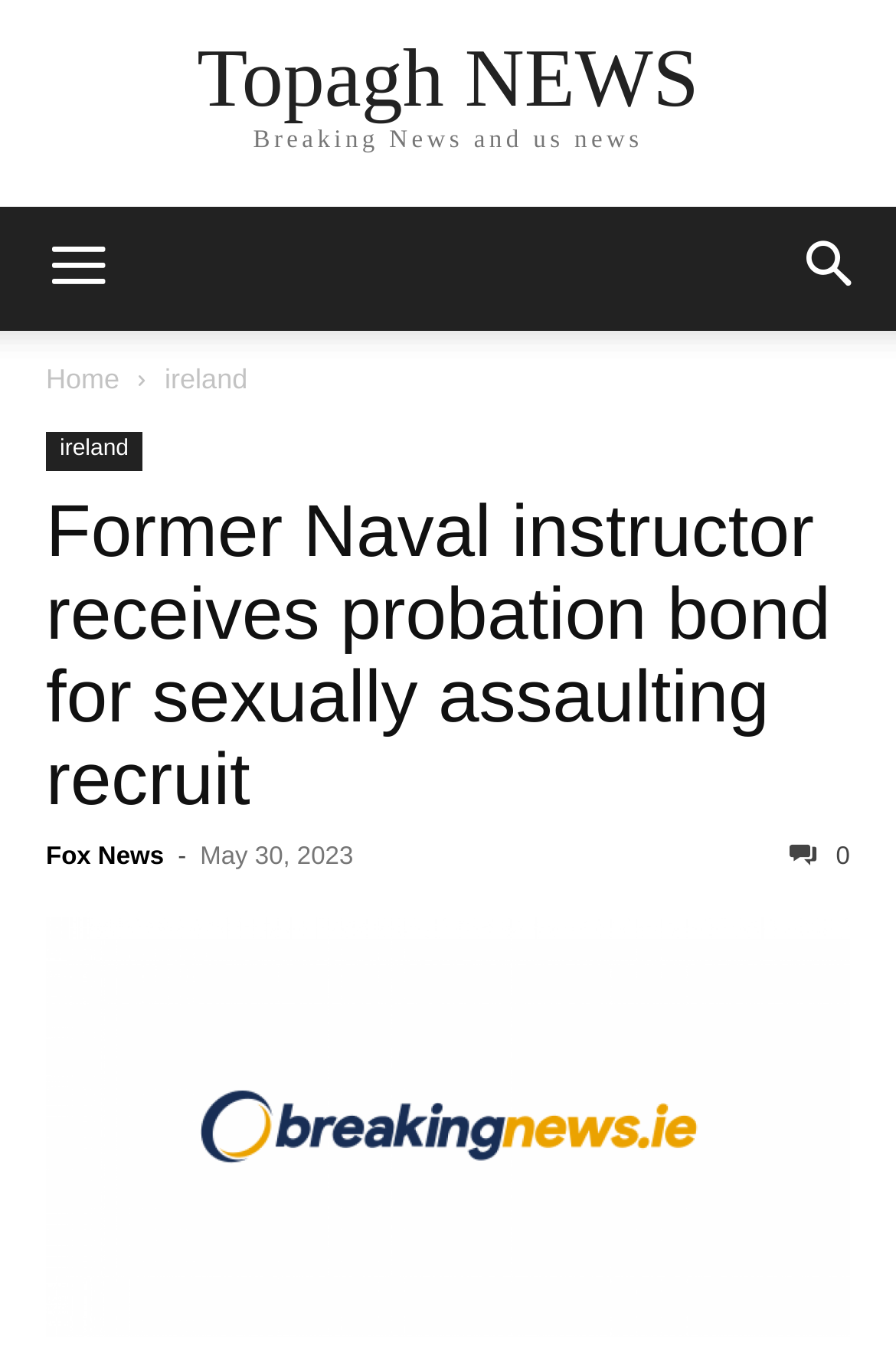Show the bounding box coordinates of the element that should be clicked to complete the task: "view article from Fox News".

[0.051, 0.618, 0.183, 0.638]